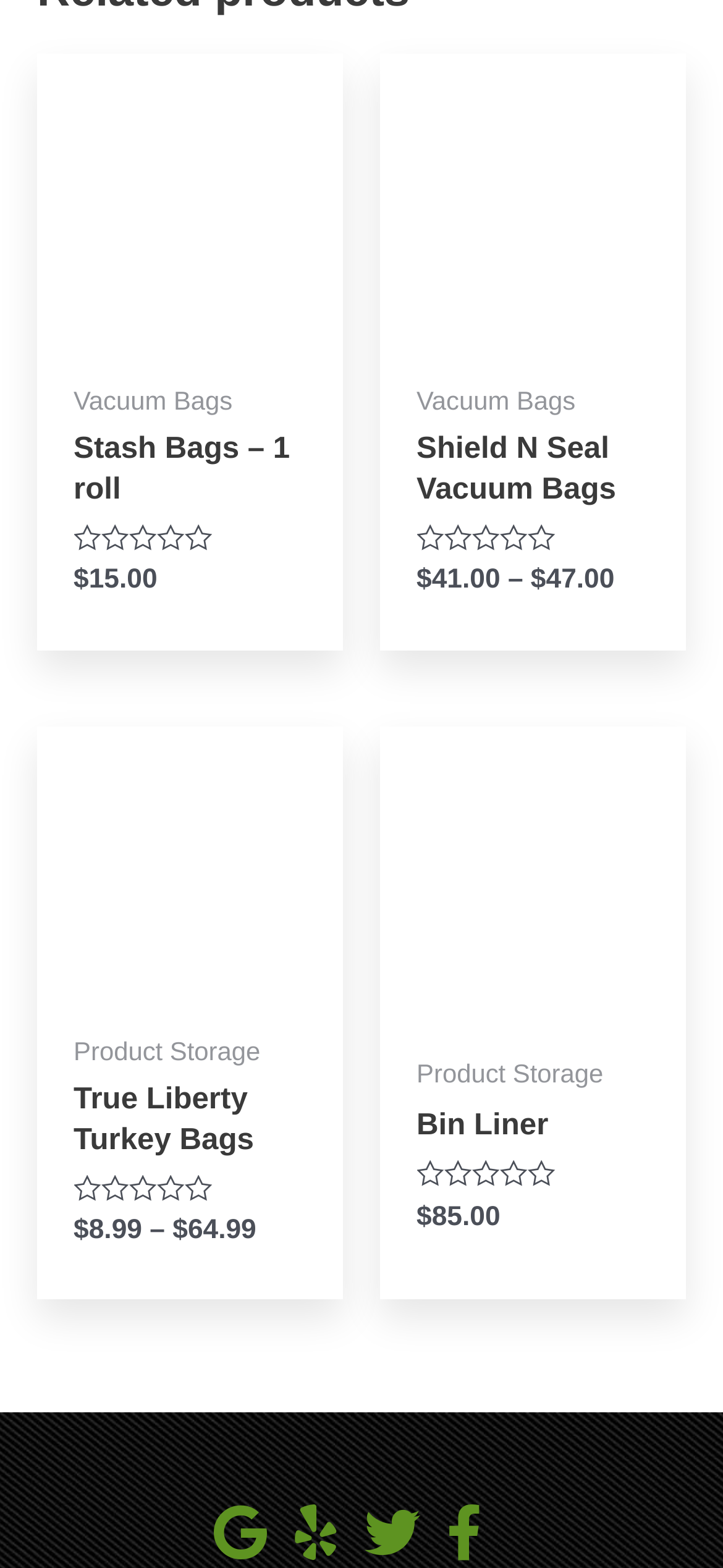Kindly determine the bounding box coordinates for the clickable area to achieve the given instruction: "Quick view Shield N Seal Vacuum Bags".

[0.526, 0.191, 0.949, 0.23]